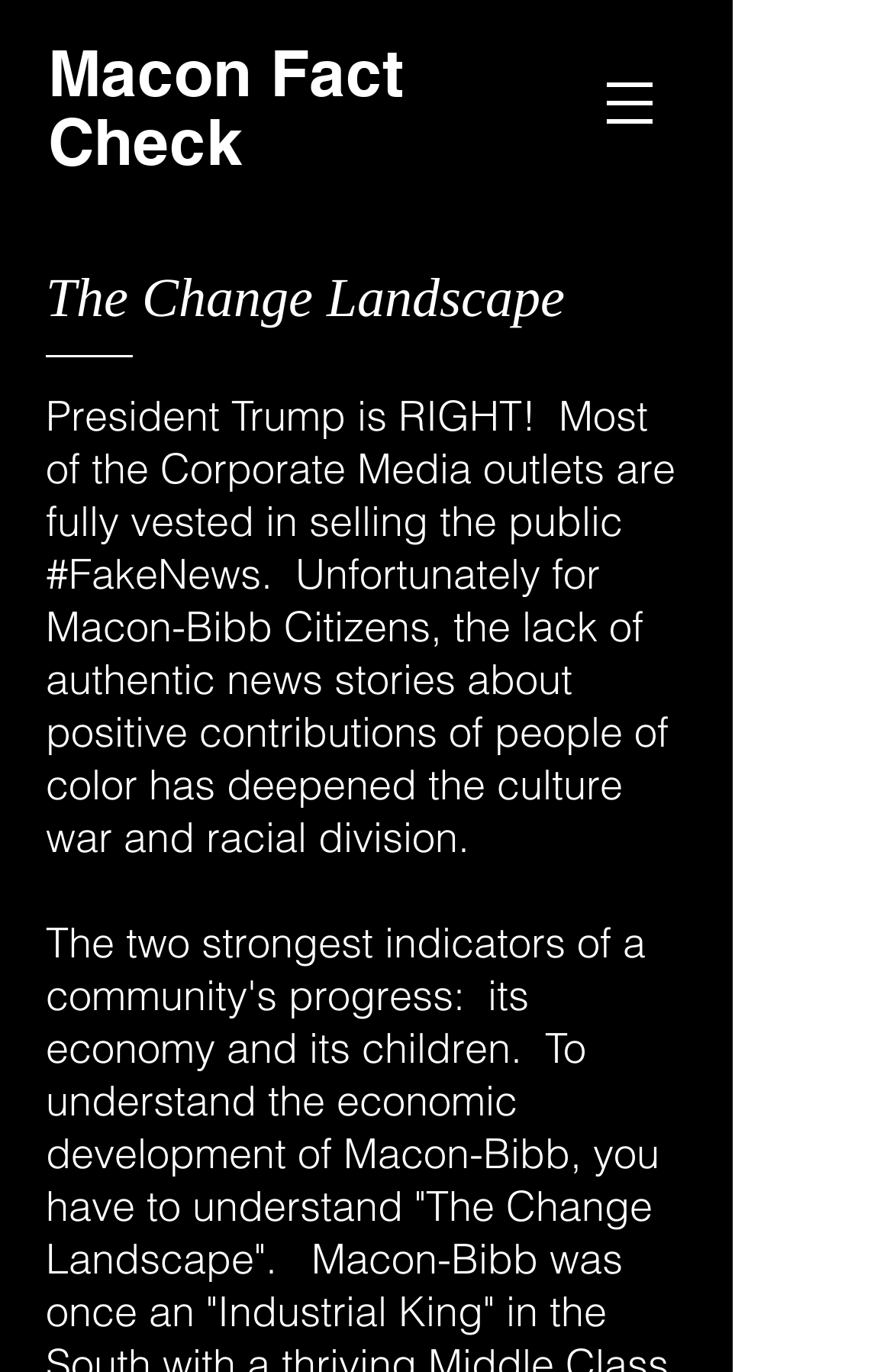Give a one-word or phrase response to the following question: What is the color of the text in the static text element?

Unknown